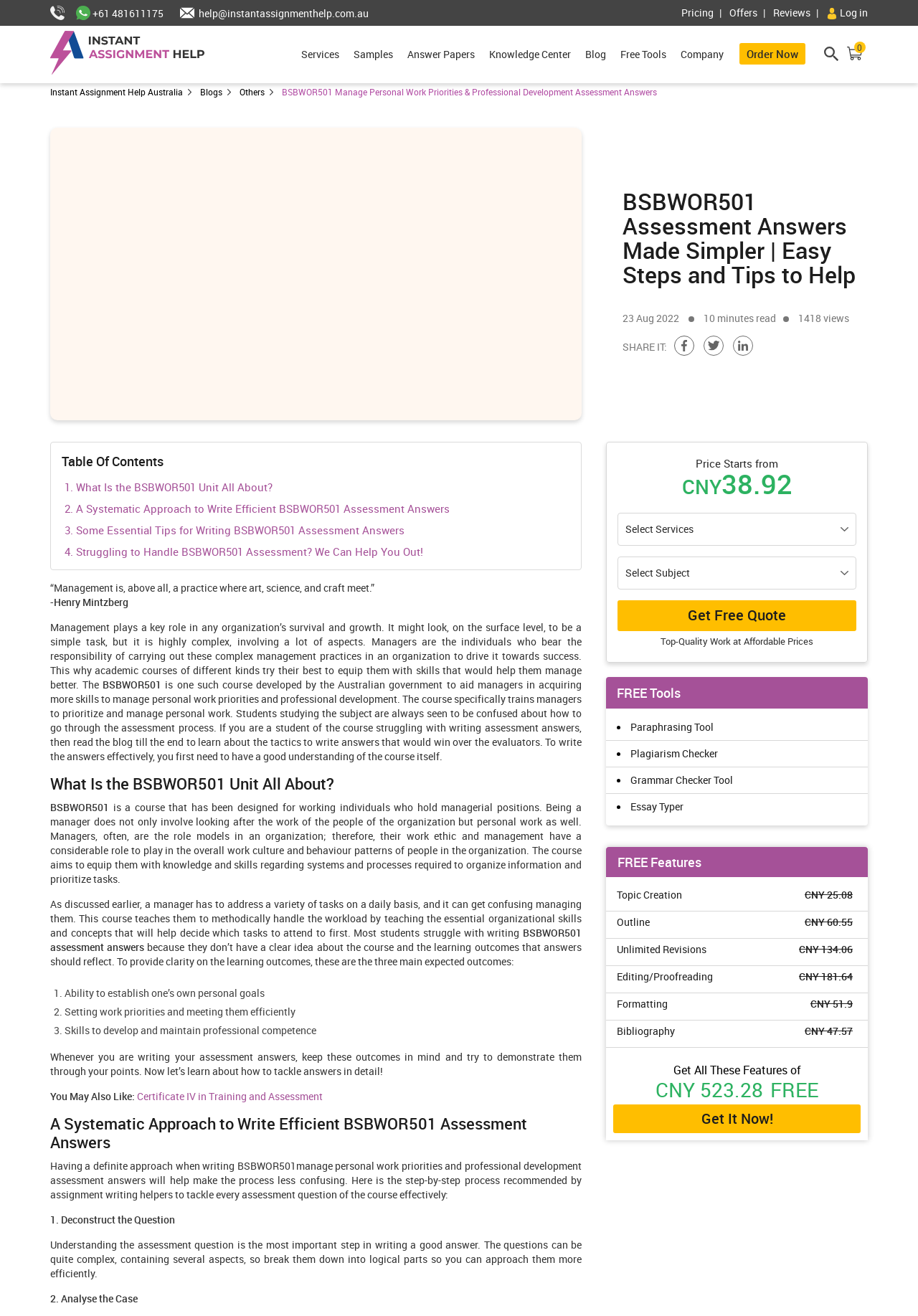What is the recommended approach to write efficient BSBWOR501 assessment answers?
Please use the image to provide an in-depth answer to the question.

A systematic approach is recommended to write efficient BSBWOR501 assessment answers, which involves deconstructing the question, analyzing the case, and demonstrating the learning outcomes through the answers.